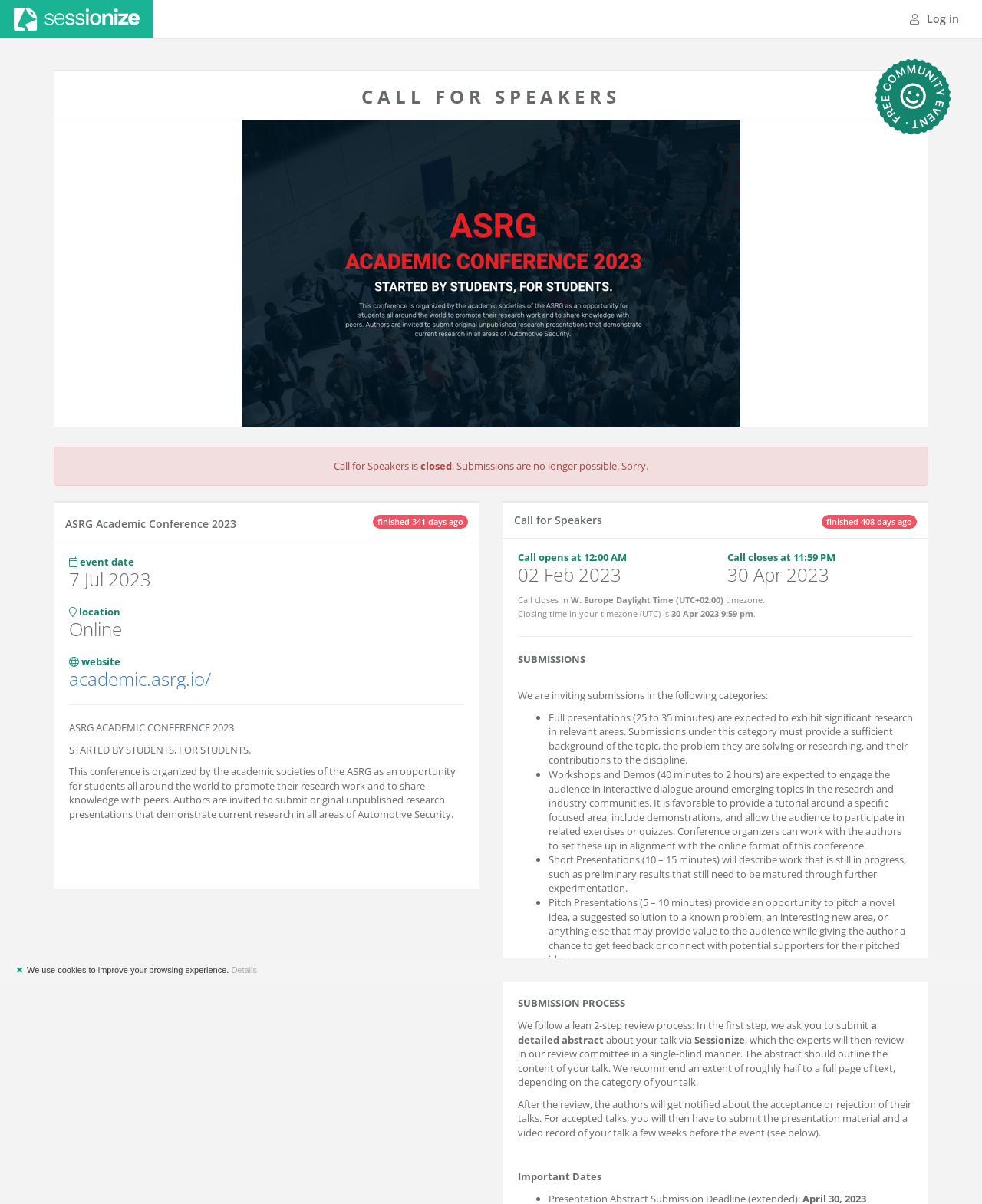What is the name of the conference? Using the information from the screenshot, answer with a single word or phrase.

ASRG Academic Conference 2023